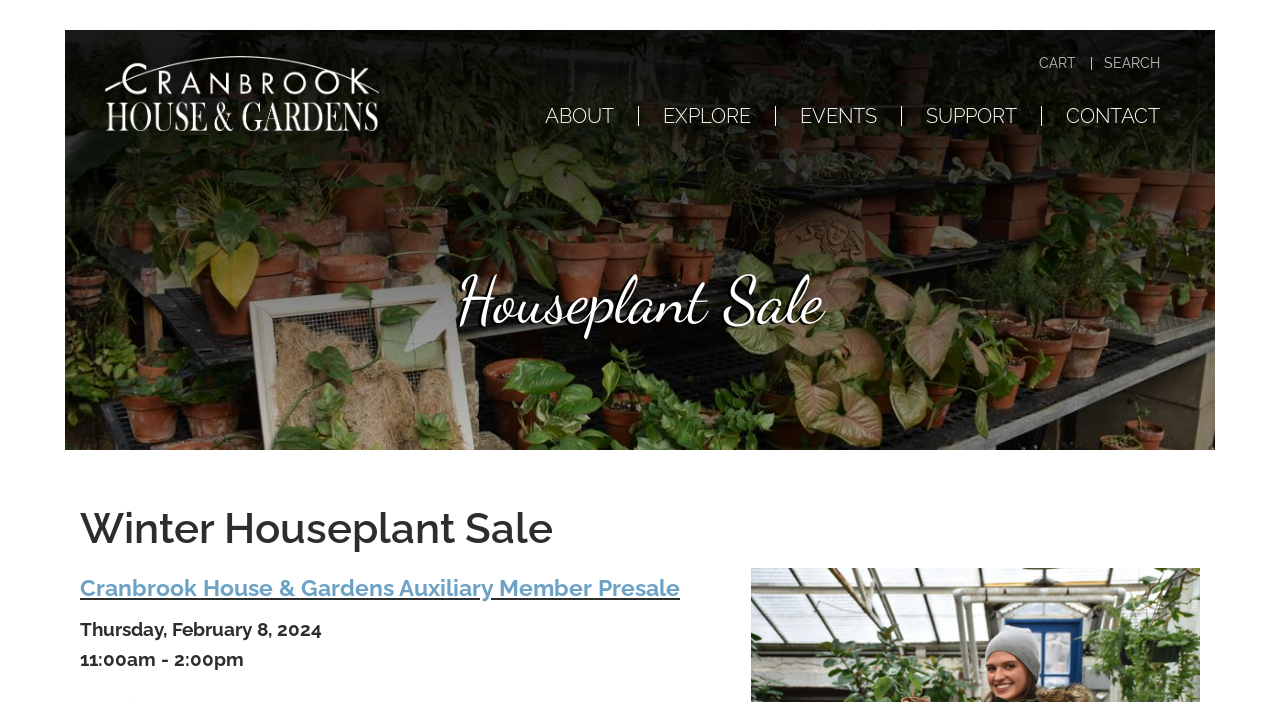What is the time range of the event mentioned on the webpage?
Use the screenshot to answer the question with a single word or phrase.

11:00am - 2:00pm